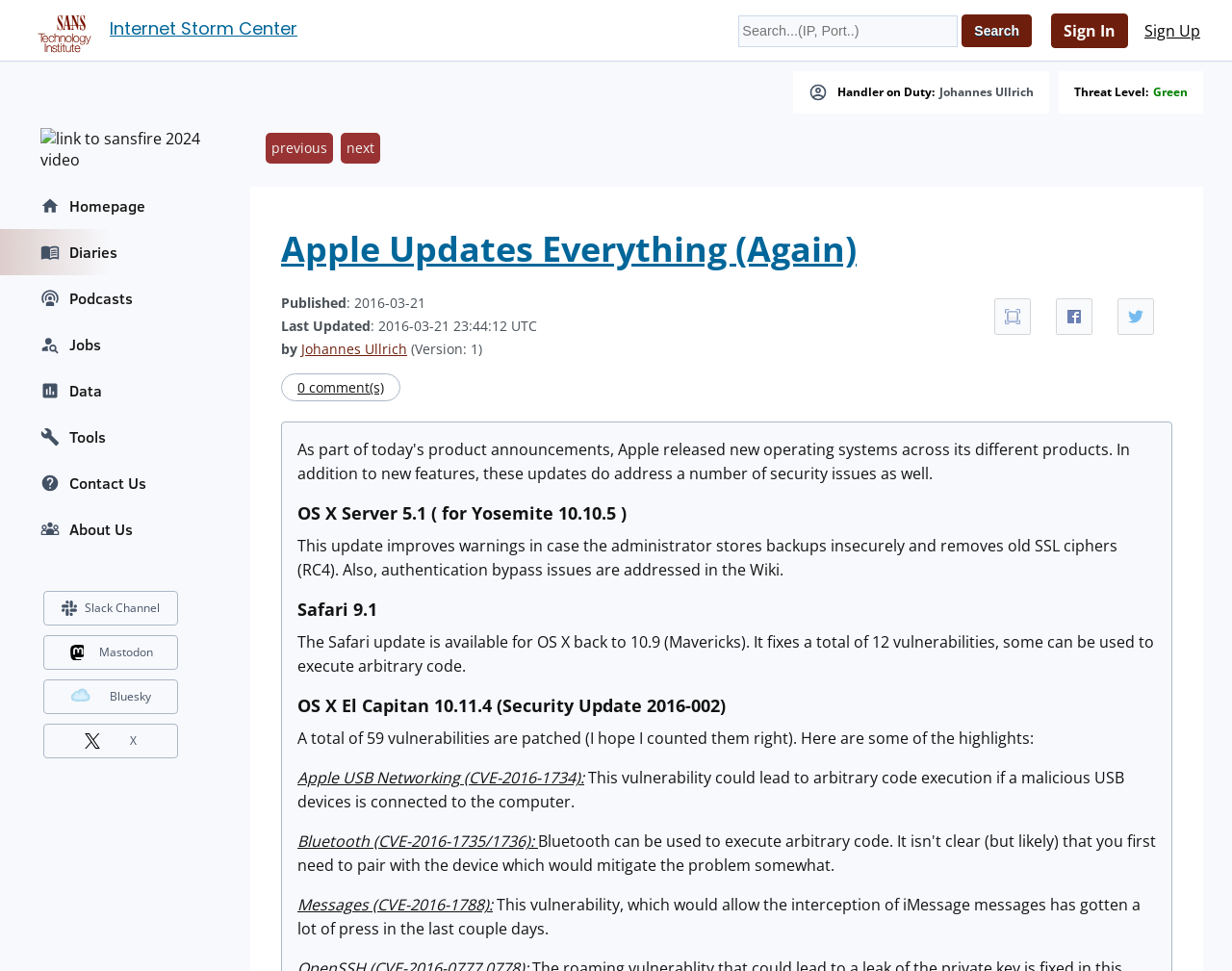Could you indicate the bounding box coordinates of the region to click in order to complete this instruction: "Search for something".

[0.599, 0.015, 0.778, 0.048]